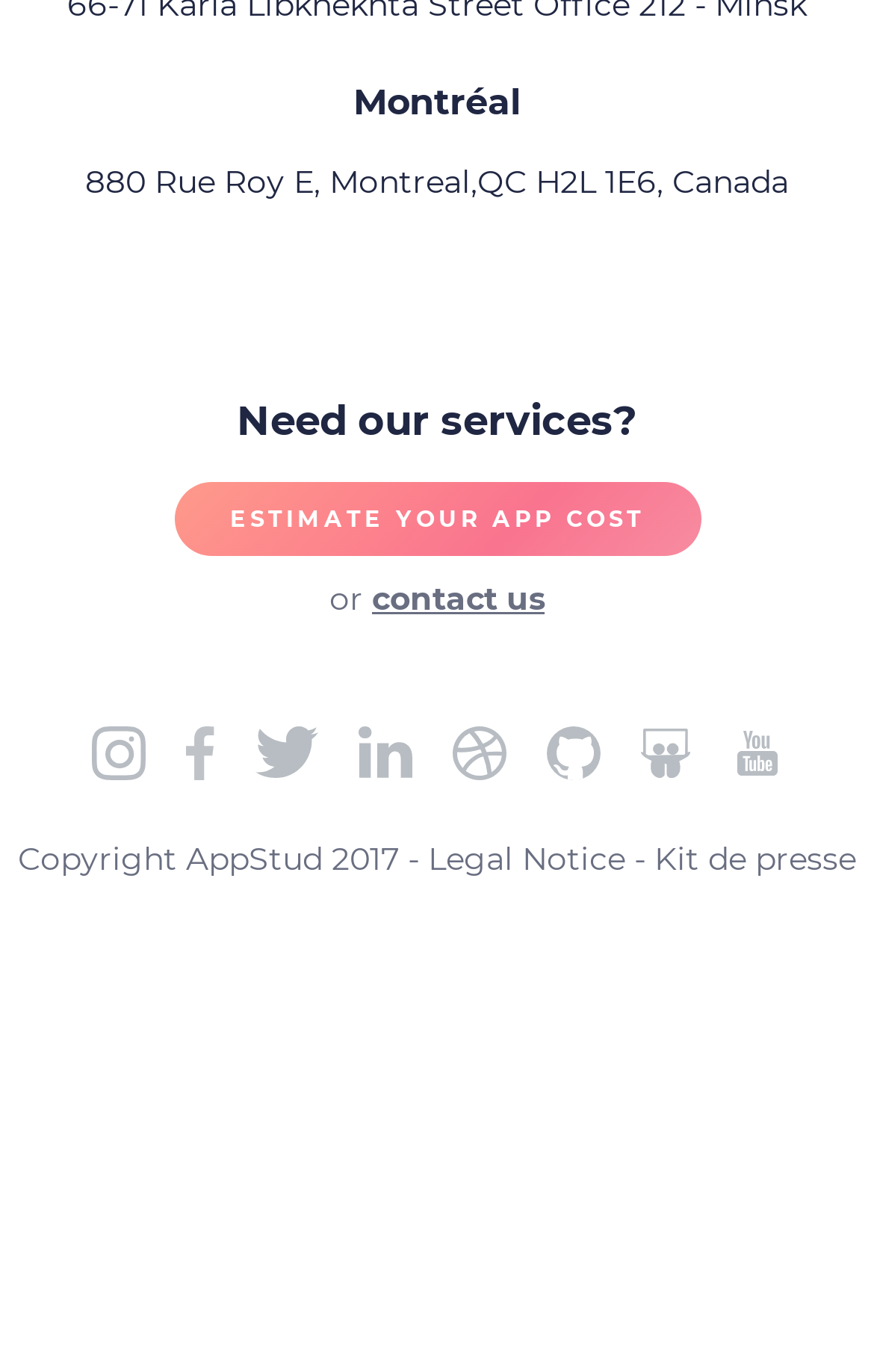Provide your answer in a single word or phrase: 
How many social media links are available?

8